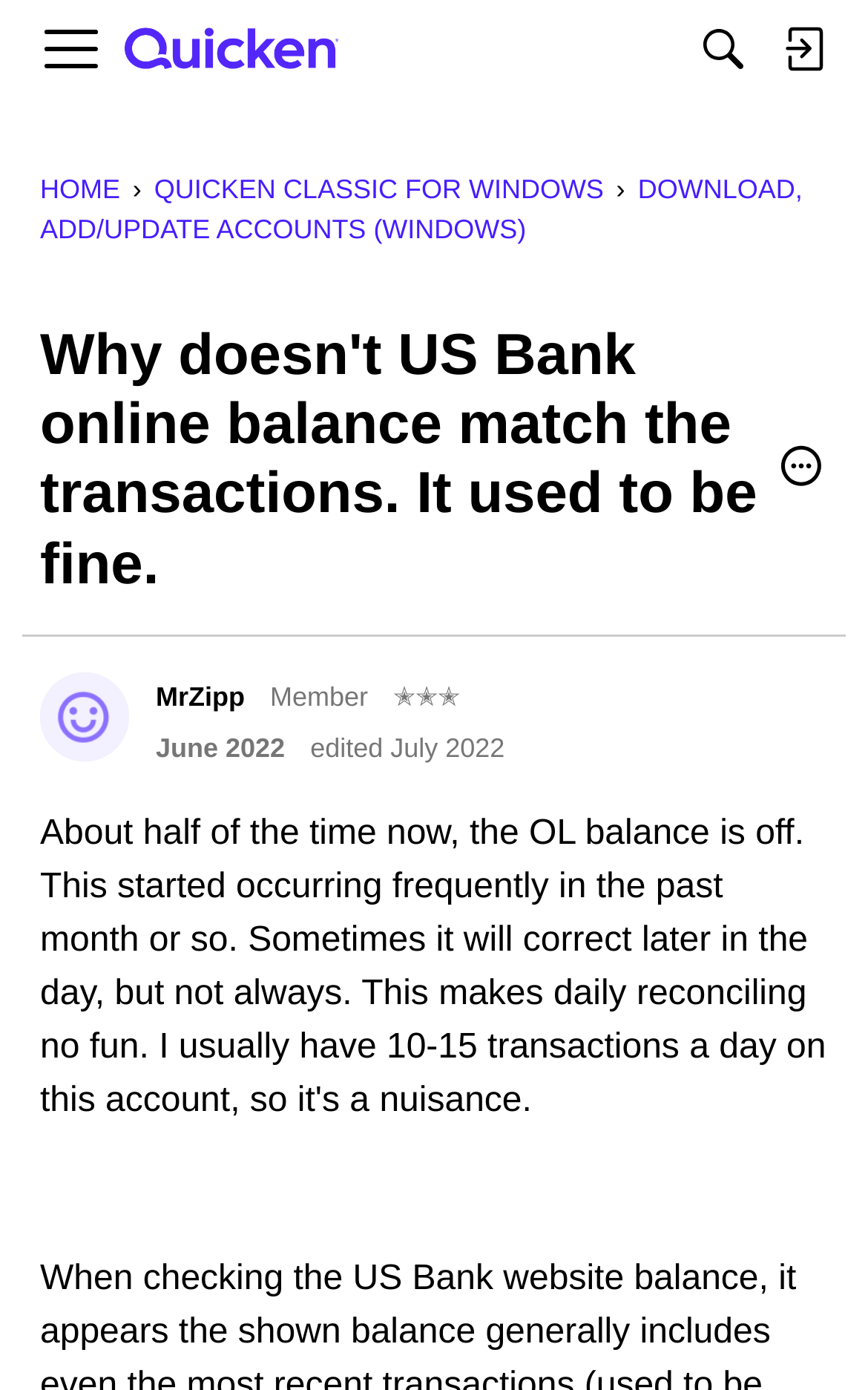Can you identify the bounding box coordinates of the clickable region needed to carry out this instruction: 'Go to 'Home''? The coordinates should be four float numbers within the range of 0 to 1, stated as [left, top, right, bottom].

[0.144, 0.009, 0.39, 0.062]